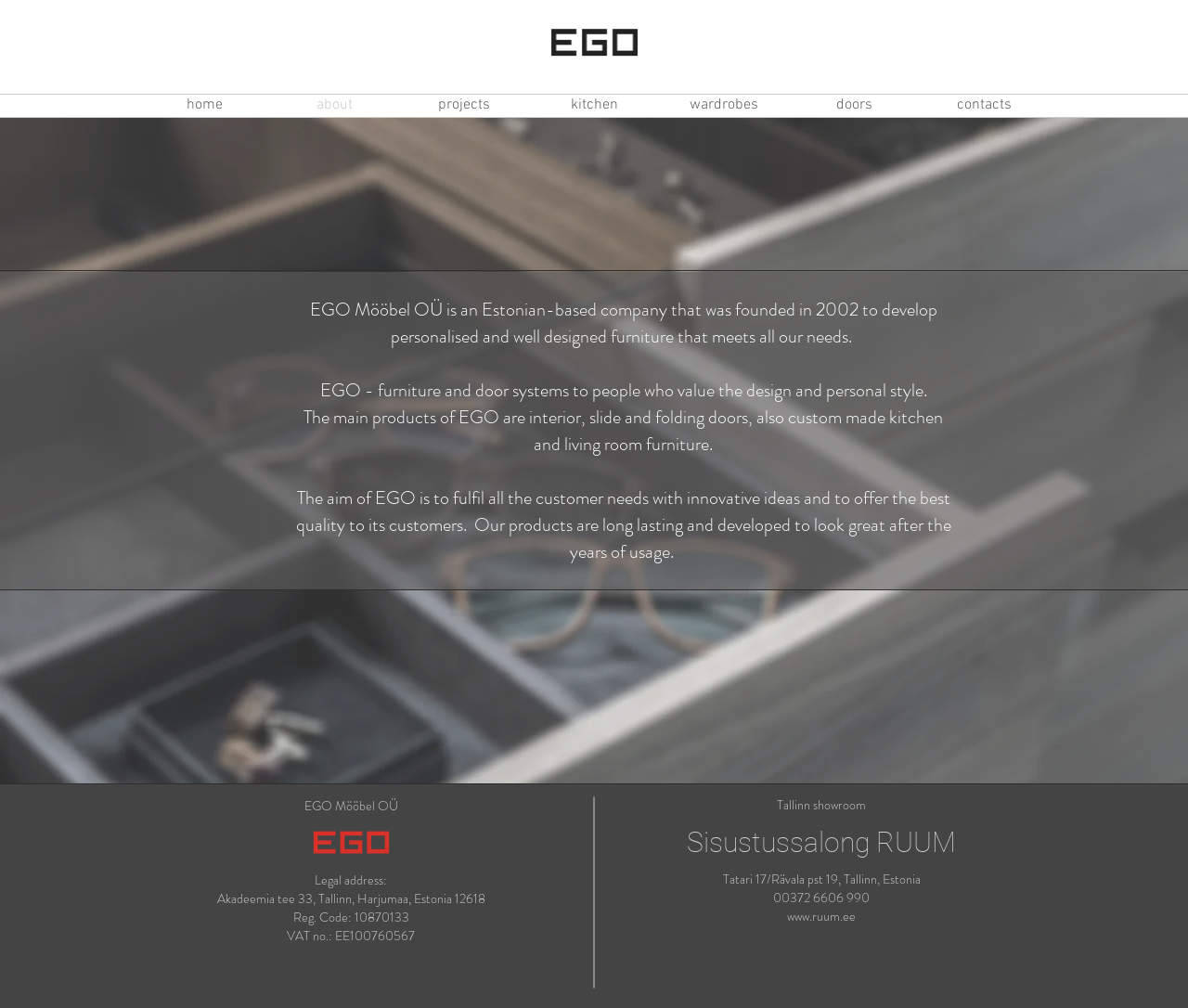Find the bounding box coordinates for the area that must be clicked to perform this action: "visit the website www.ruum.ee".

[0.662, 0.9, 0.72, 0.918]